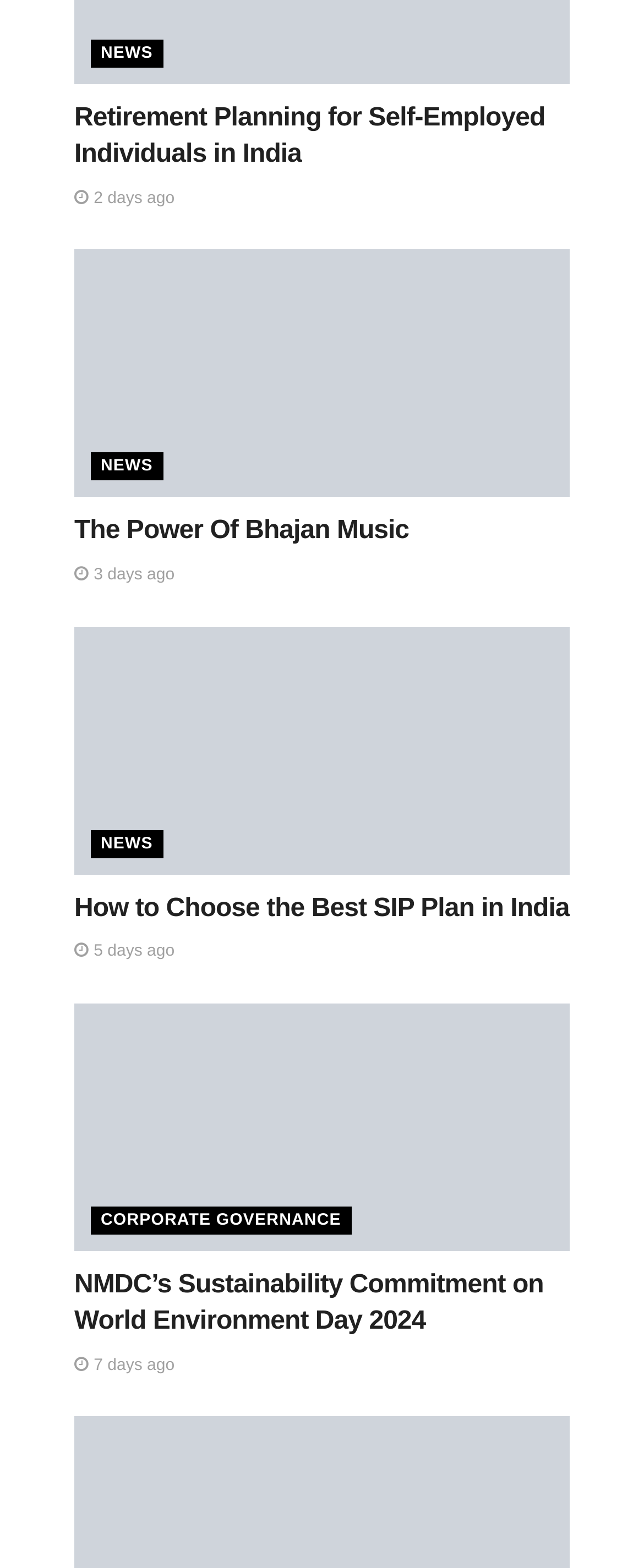How many days ago was the second article published? Based on the screenshot, please respond with a single word or phrase.

3 days ago